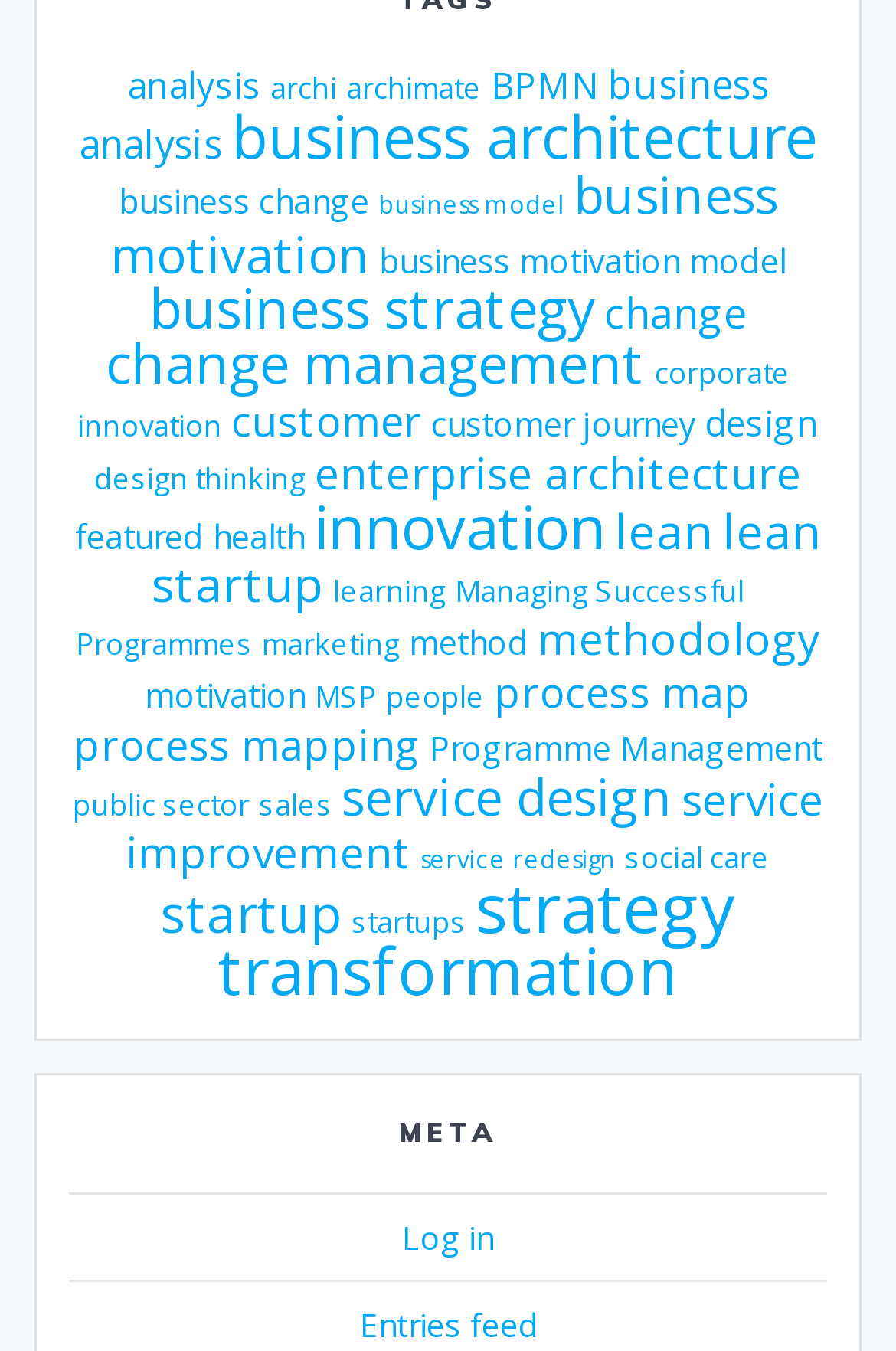How many categories are there on this webpage?
Answer with a single word or short phrase according to what you see in the image.

49